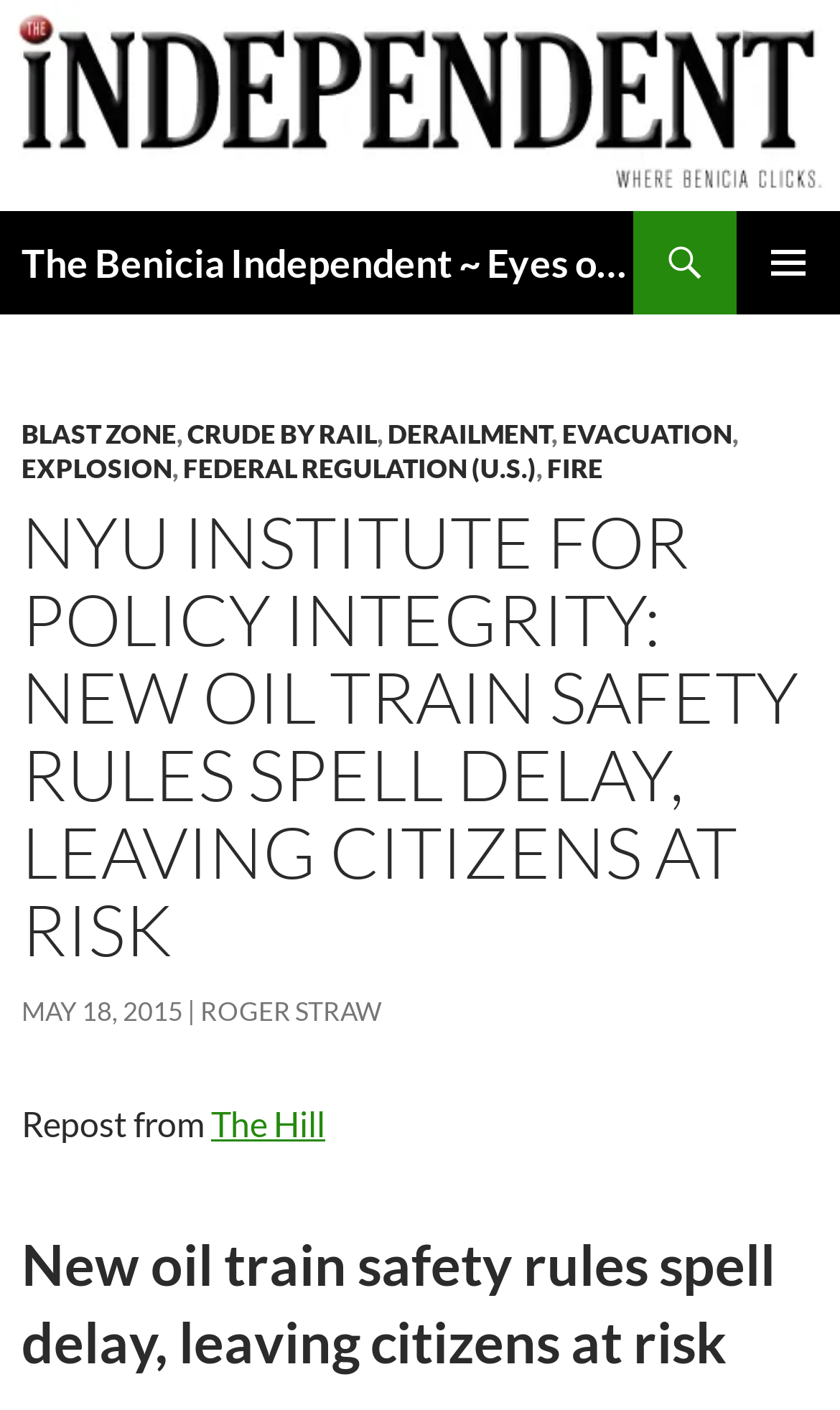Determine the bounding box coordinates of the element's region needed to click to follow the instruction: "Read the 'BLAST ZONE' article". Provide these coordinates as four float numbers between 0 and 1, formatted as [left, top, right, bottom].

[0.026, 0.297, 0.21, 0.32]